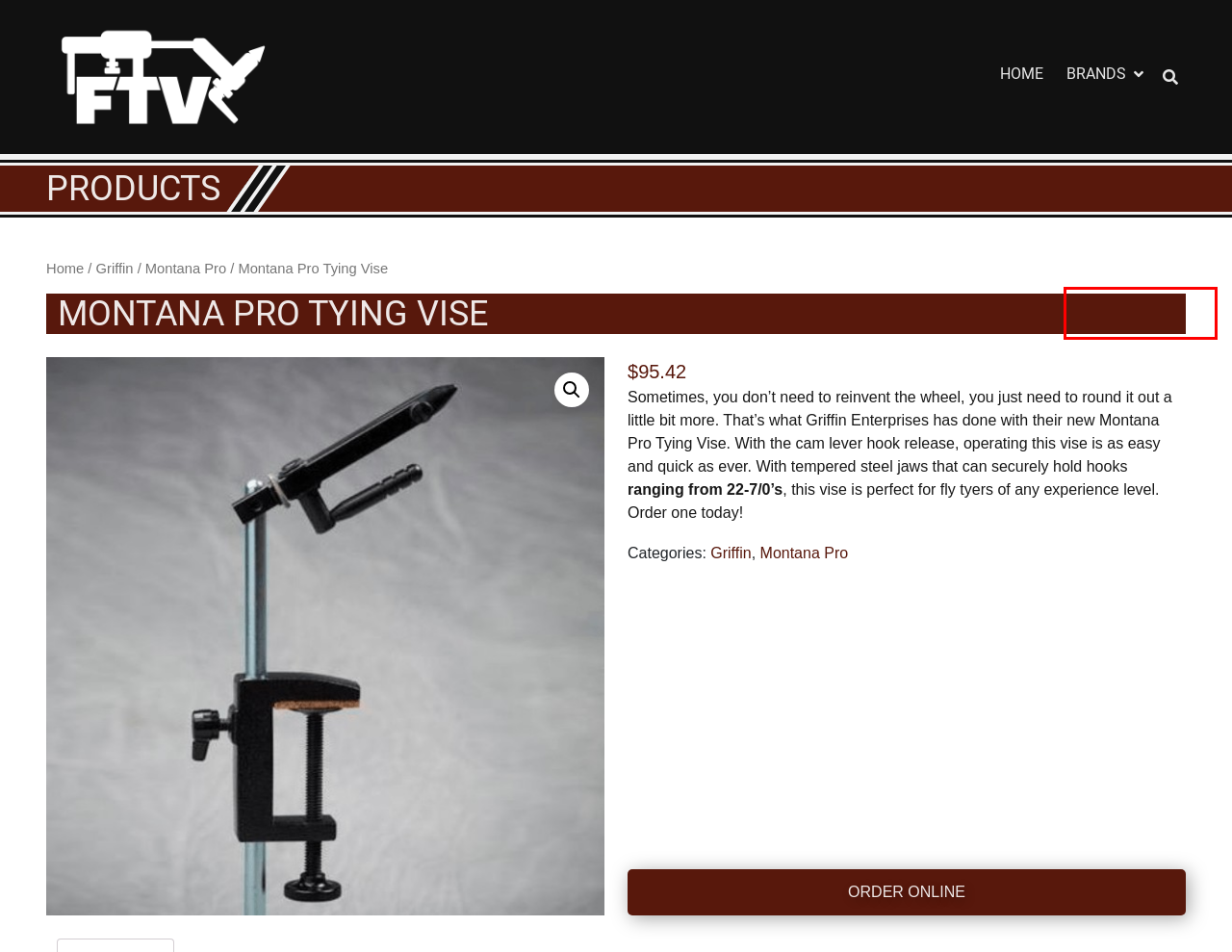Review the screenshot of a webpage containing a red bounding box around an element. Select the description that best matches the new webpage after clicking the highlighted element. The options are:
A. Stonfo Fly Fishing Vises Product Pages at Fly Tying Vises
B. Norvise - Fly Tying Vises
C. Discover More About Regal Fly Tying Vise & All They Have to Offer
D. HMH Vises - We've Been Making The Finest Fly Tying Vises Since 1975
E. HOME | FLY TYING VISES
F. Griffin Fly Tying Vises - Fly Fishing Equipment and Accessories
G. Fly Tying Vise Selection from PEAK Fishing - Fly Fishing Accessories
H. Wolff Indiana Fly Tying Vises - Vise options & Features

G